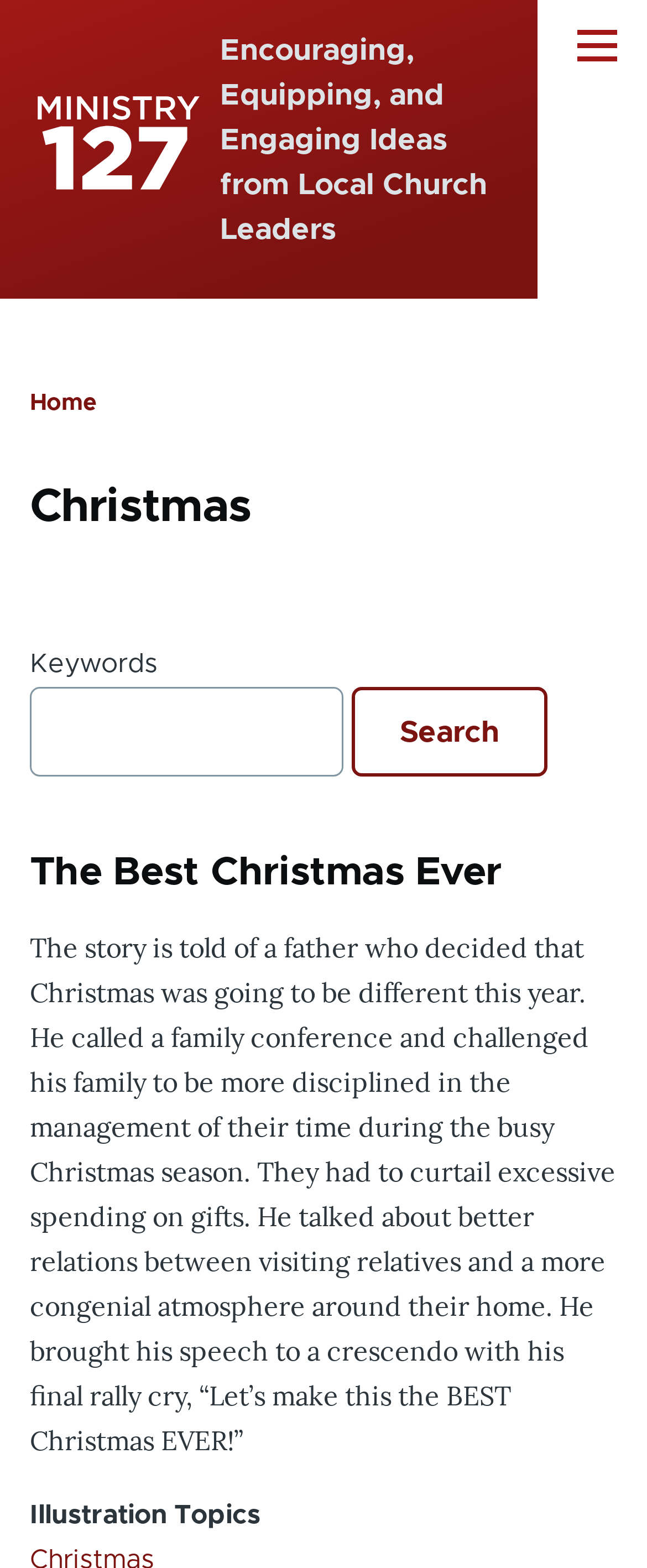Provide a one-word or one-phrase answer to the question:
What is the main topic of the webpage?

Christmas